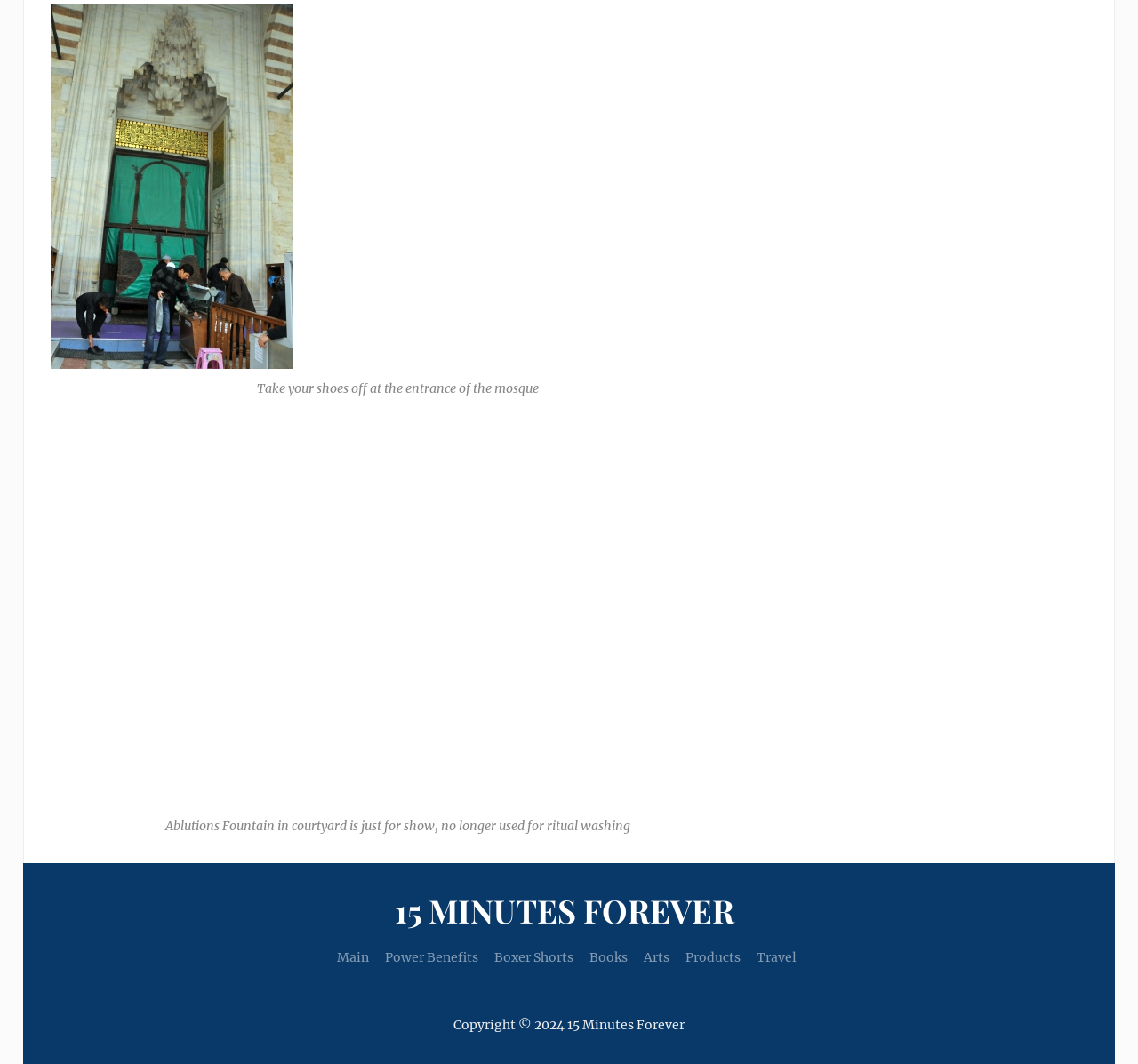Given the description "Travel", determine the bounding box of the corresponding UI element.

[0.665, 0.892, 0.7, 0.907]